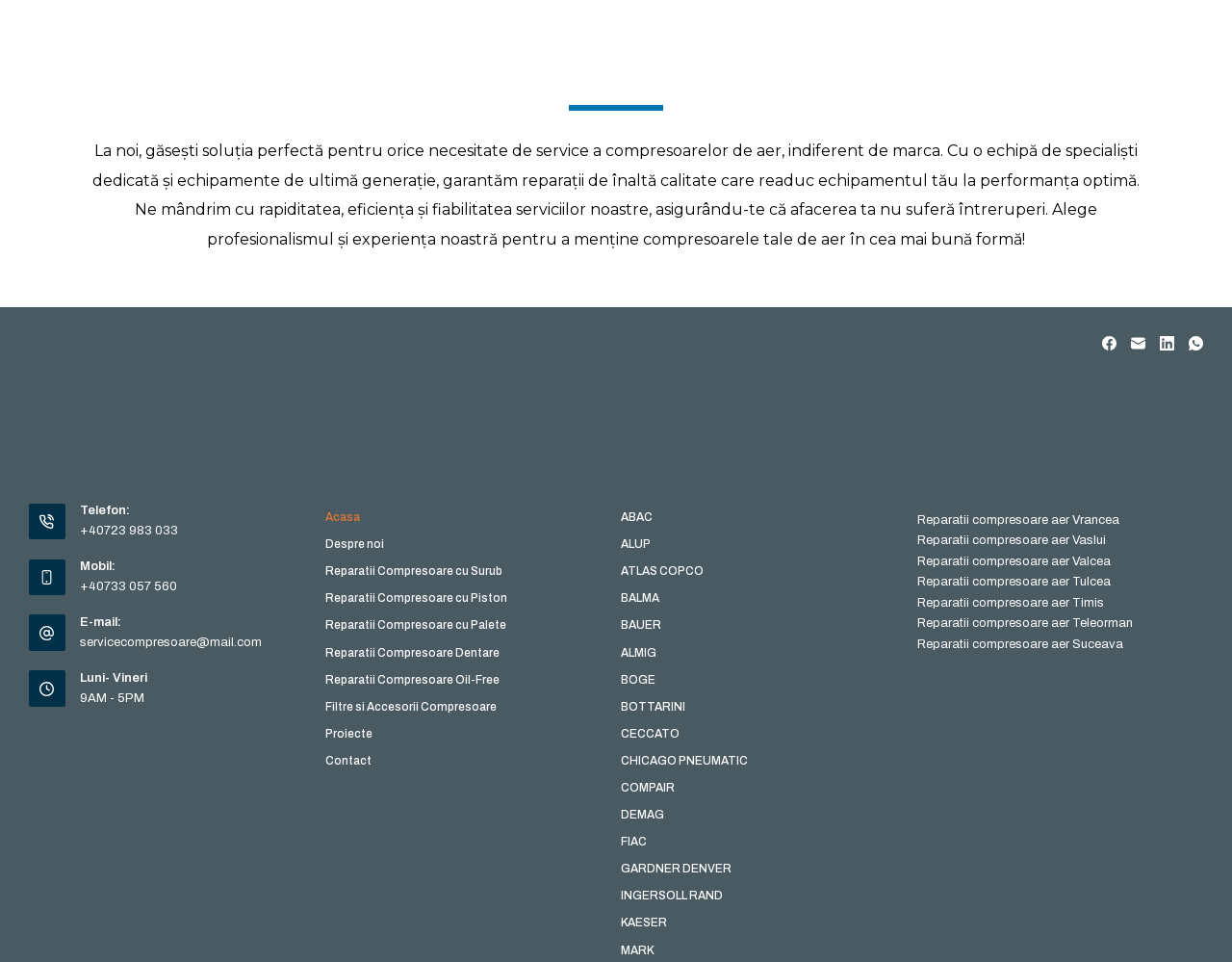What types of compressors do they repair?
Answer with a single word or short phrase according to what you see in the image.

Various types